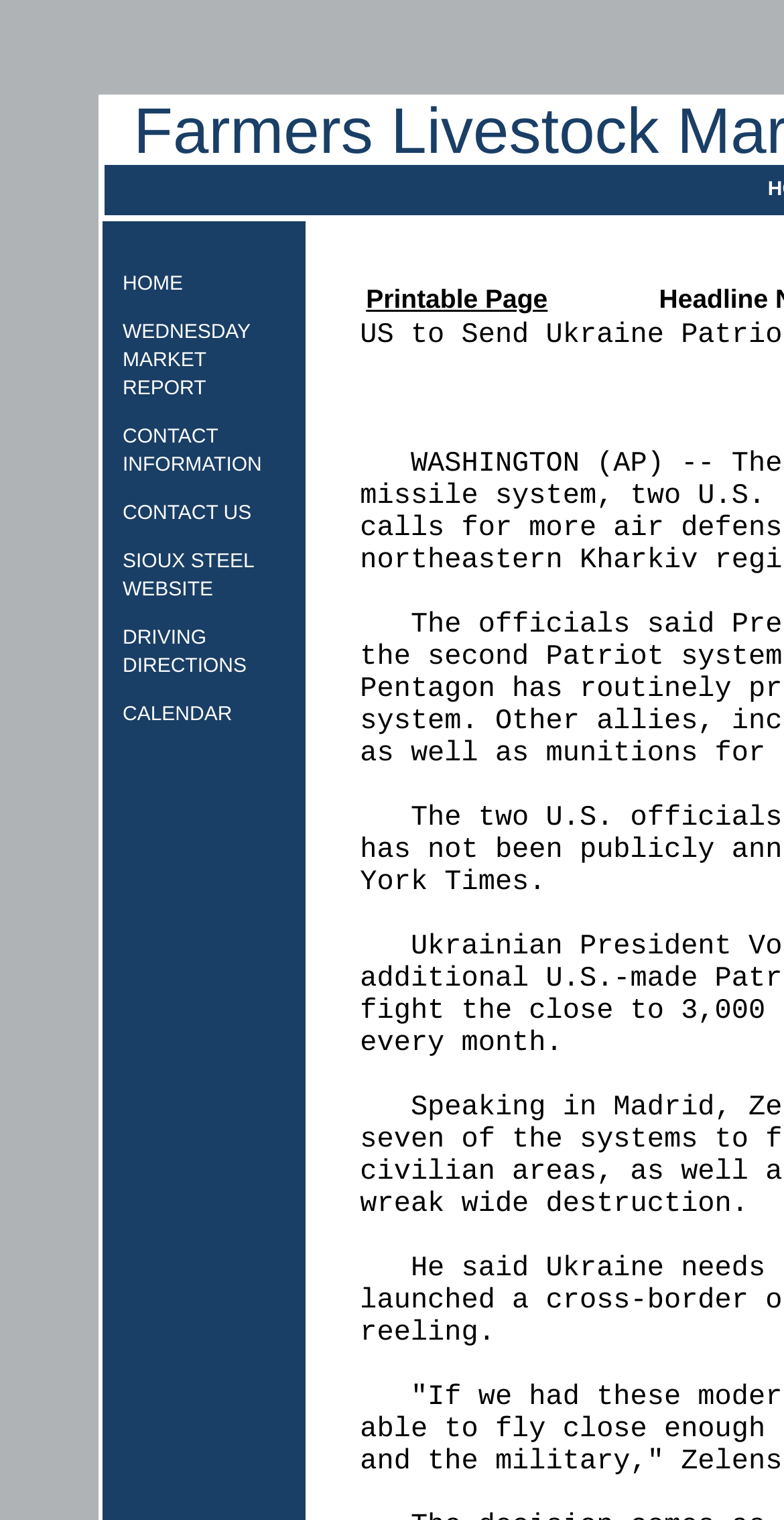Is there a link to print the webpage?
Answer the question with a single word or phrase derived from the image.

Yes